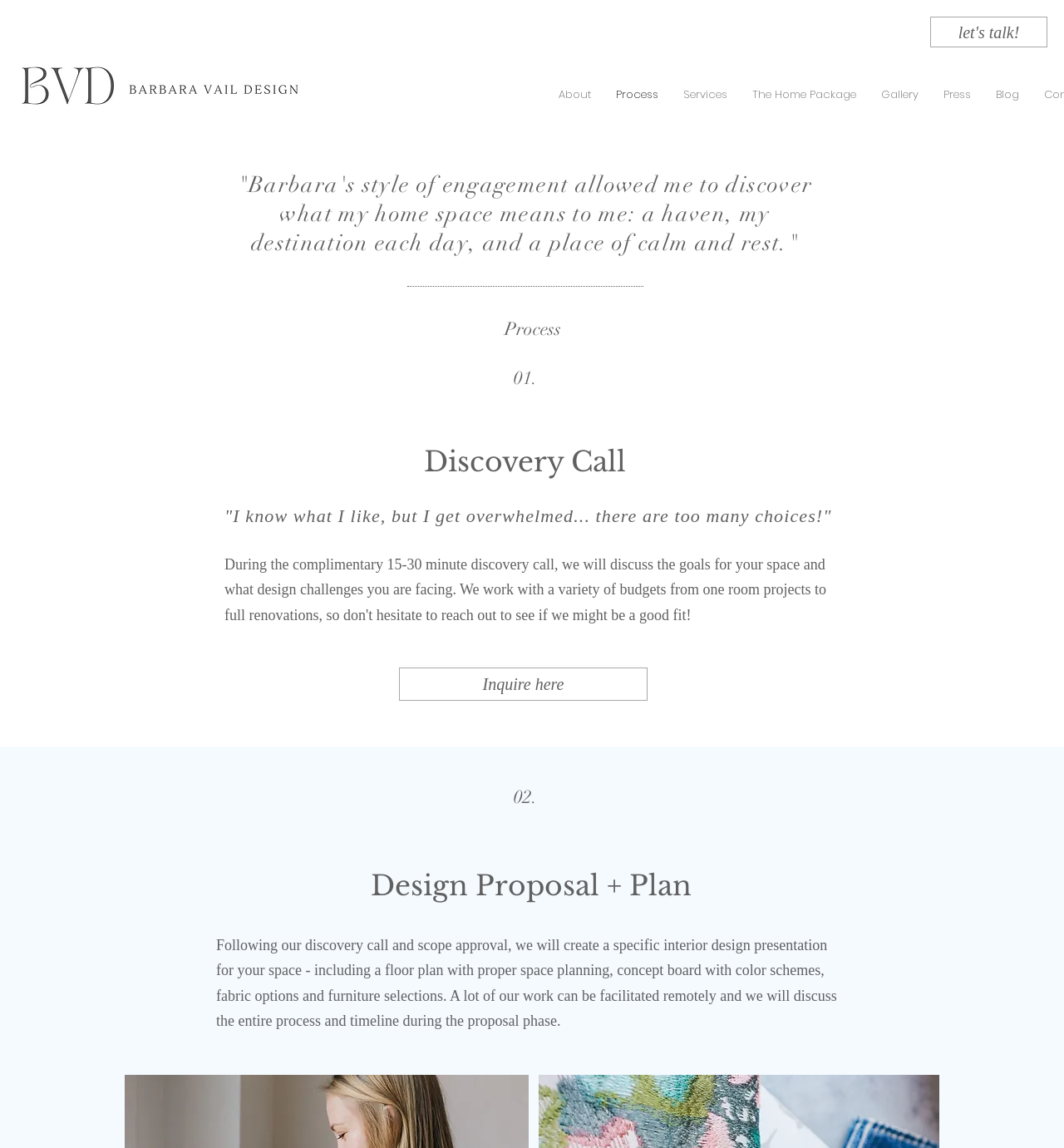Identify the bounding box coordinates for the element that needs to be clicked to fulfill this instruction: "Click the 'let's talk!' link". Provide the coordinates in the format of four float numbers between 0 and 1: [left, top, right, bottom].

[0.874, 0.014, 0.984, 0.041]